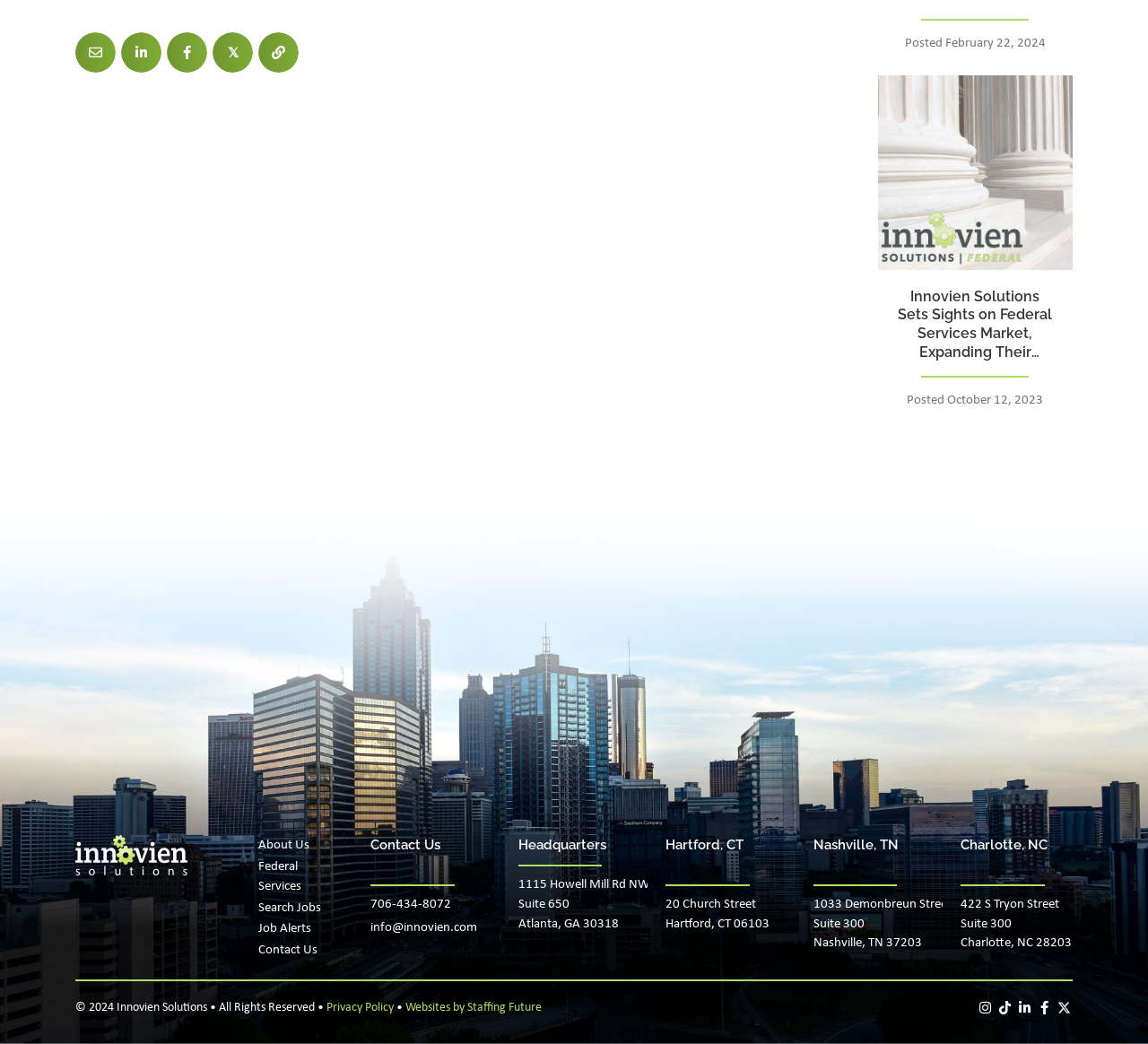Locate the bounding box coordinates of the region to be clicked to comply with the following instruction: "Contact Us". The coordinates must be four float numbers between 0 and 1, in the form [left, top, right, bottom].

[0.217, 0.901, 0.292, 0.921]